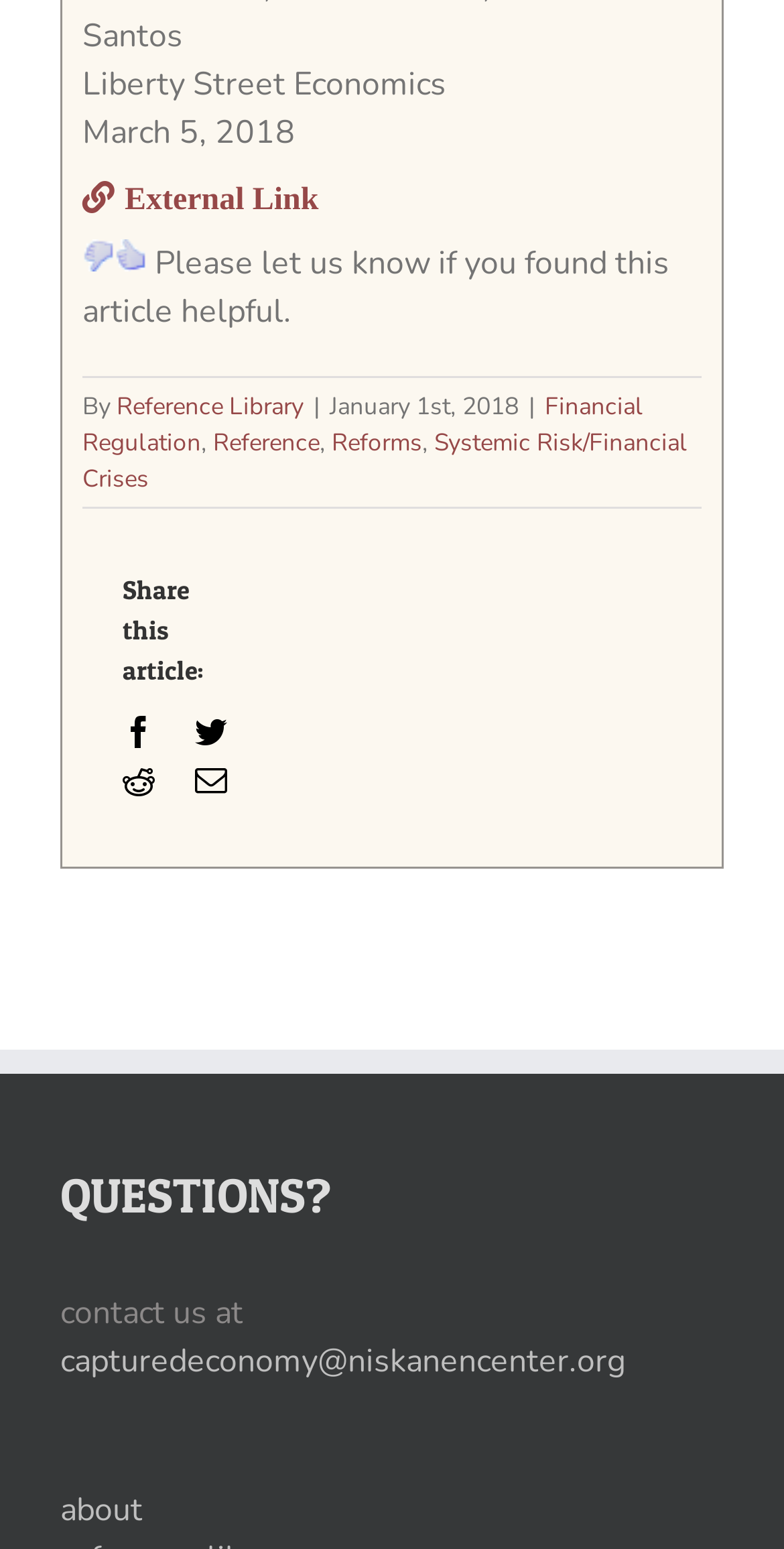What is the email address to contact for questions?
Please respond to the question with as much detail as possible.

The email address to contact for questions can be found at the bottom of the webpage, under the heading 'QUESTIONS?'. It is written as 'capturedeconomy@niskanencenter.org'.